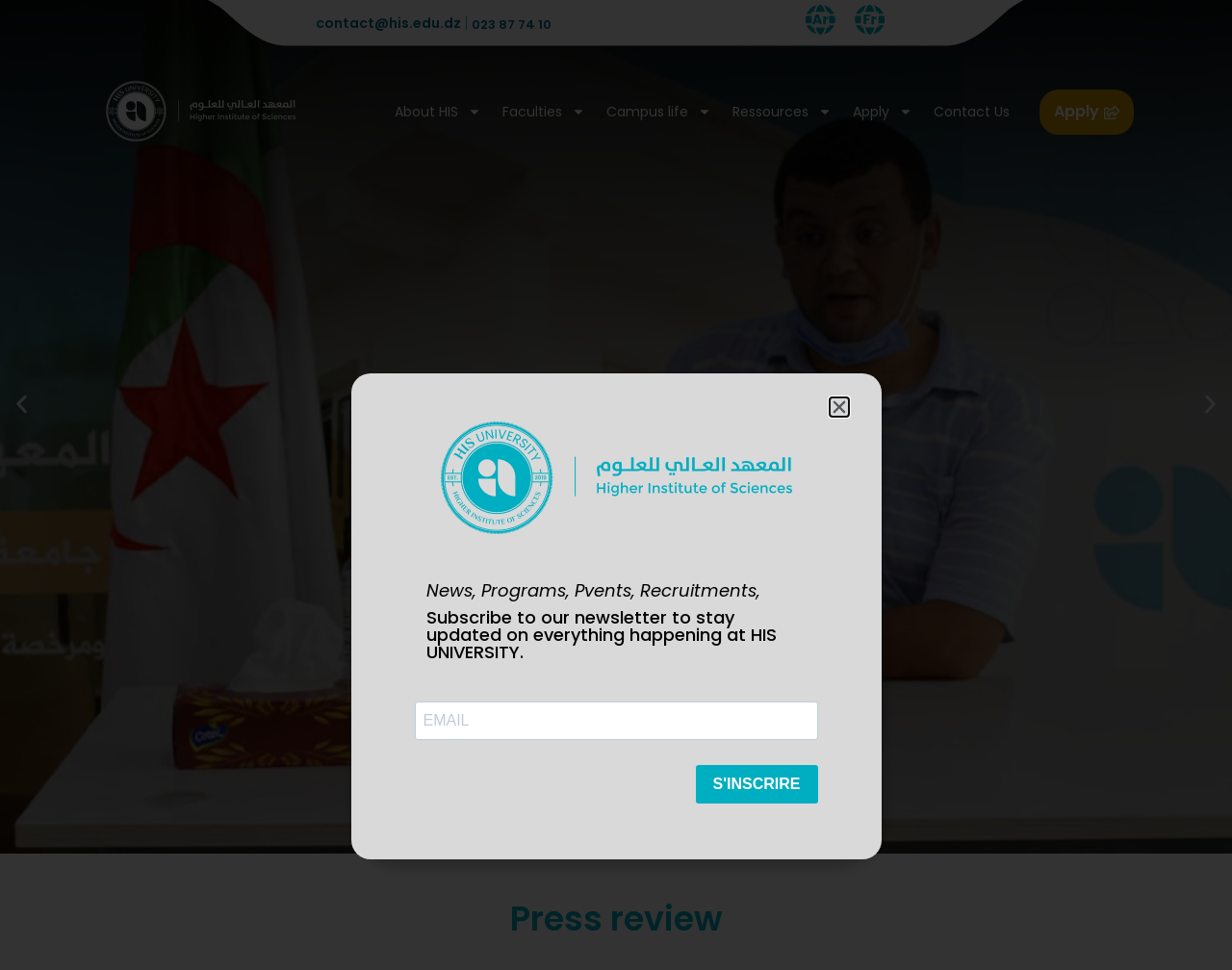Please answer the following query using a single word or phrase: 
How many social media links are in the top-right corner?

2